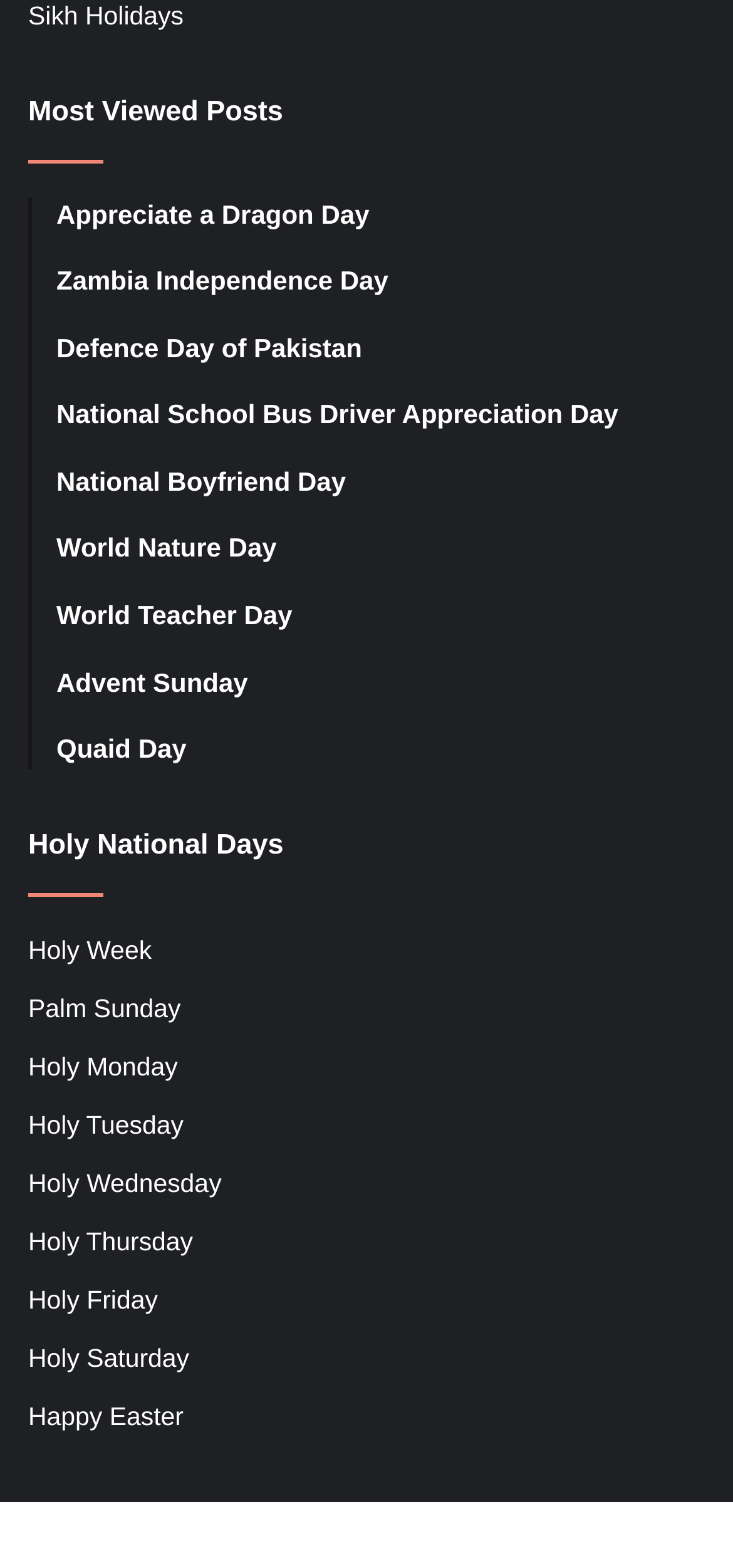Please locate the bounding box coordinates of the element's region that needs to be clicked to follow the instruction: "Read about Quaid Day". The bounding box coordinates should be provided as four float numbers between 0 and 1, i.e., [left, top, right, bottom].

[0.077, 0.467, 0.962, 0.49]